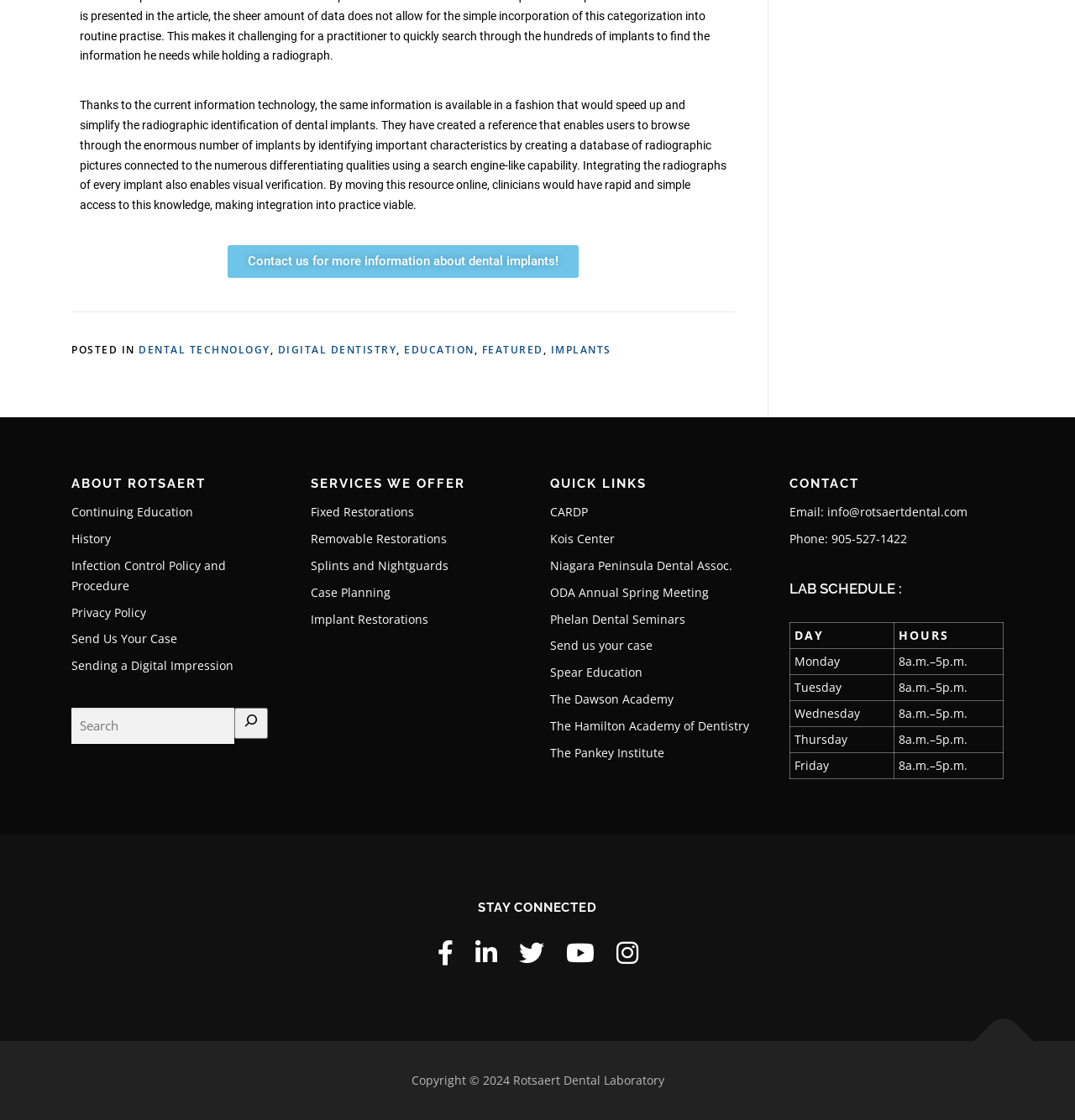Provide the bounding box coordinates of the section that needs to be clicked to accomplish the following instruction: "Contact us for more information about dental implants."

[0.212, 0.219, 0.538, 0.248]